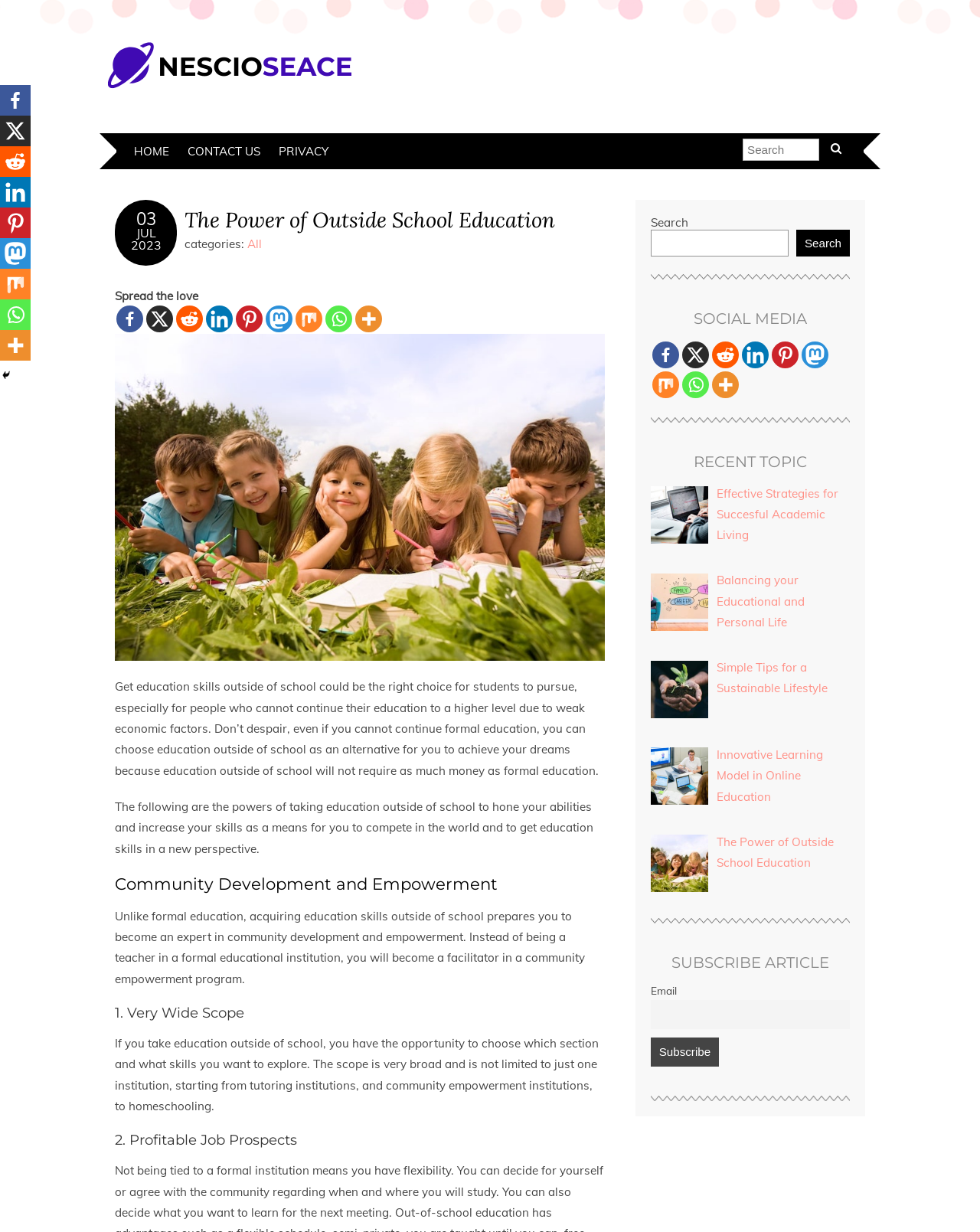Find the bounding box coordinates for the area you need to click to carry out the instruction: "Share on Facebook". The coordinates should be four float numbers between 0 and 1, indicated as [left, top, right, bottom].

[0.119, 0.248, 0.146, 0.27]